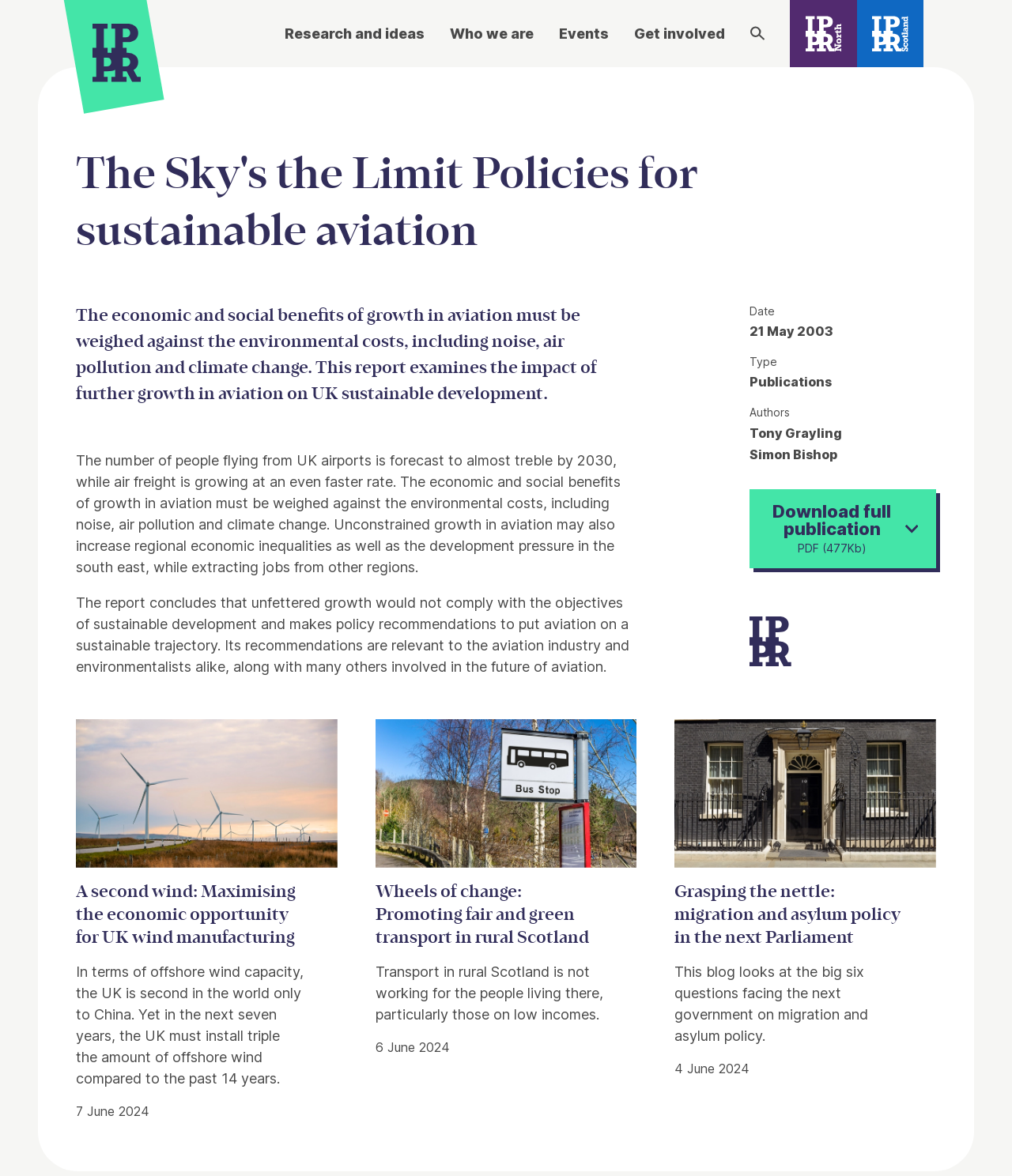Use a single word or phrase to answer the question: What is the date of the report?

21 May 2003